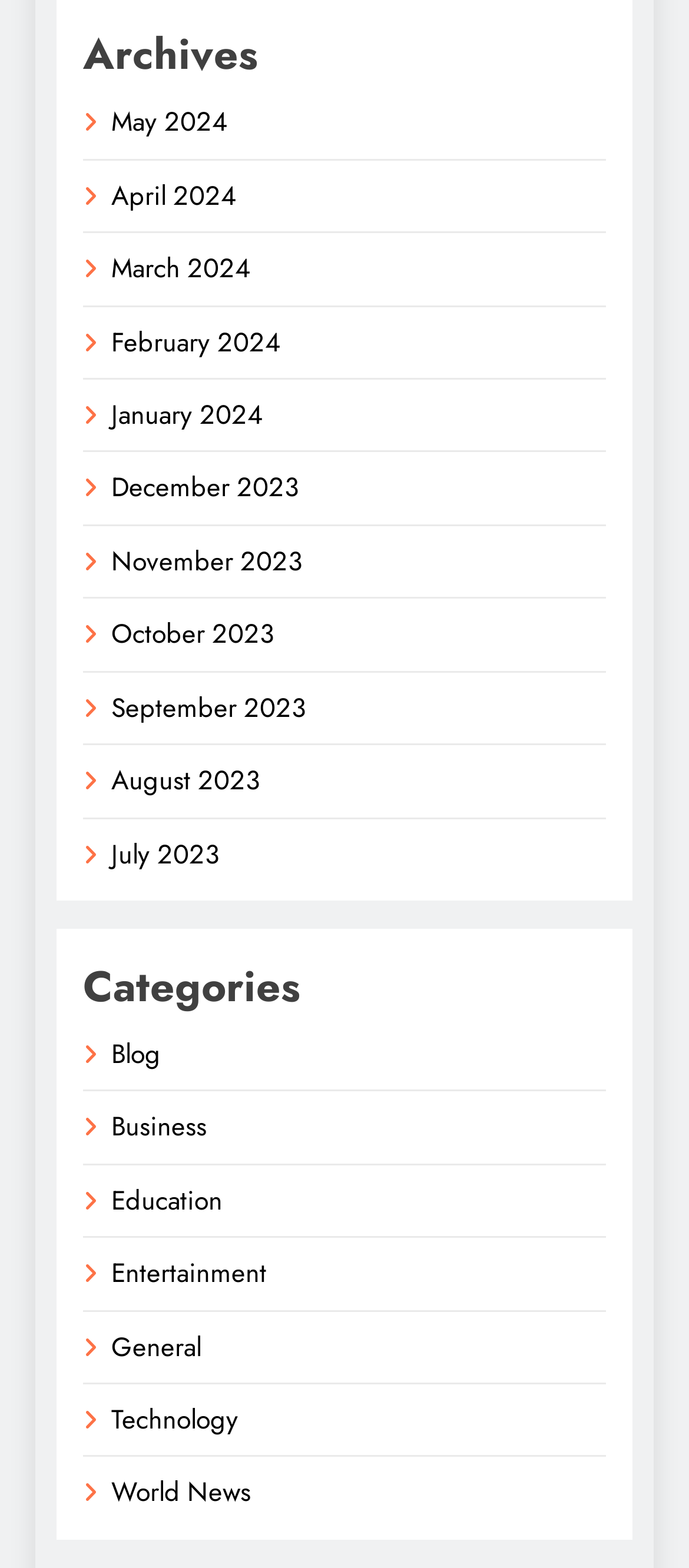What is the last category listed?
Answer the question with a single word or phrase, referring to the image.

World News